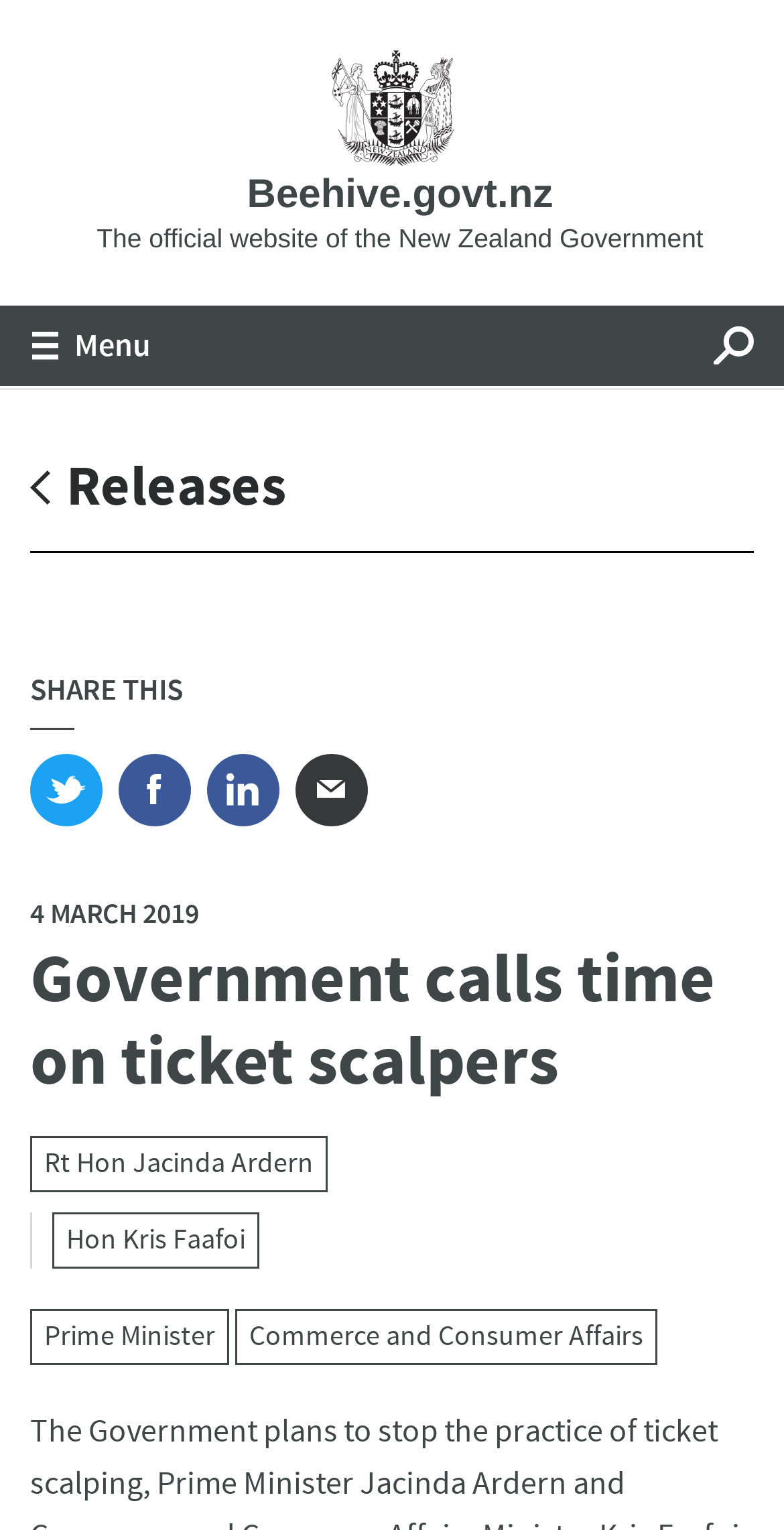What is the portfolio of Hon Kris Faafoi?
Analyze the screenshot and provide a detailed answer to the question.

I found this answer by looking at the static text 'Hon Kris Faafoi' which is located below the main heading of the webpage and above the text 'Commerce and Consumer Affairs'.